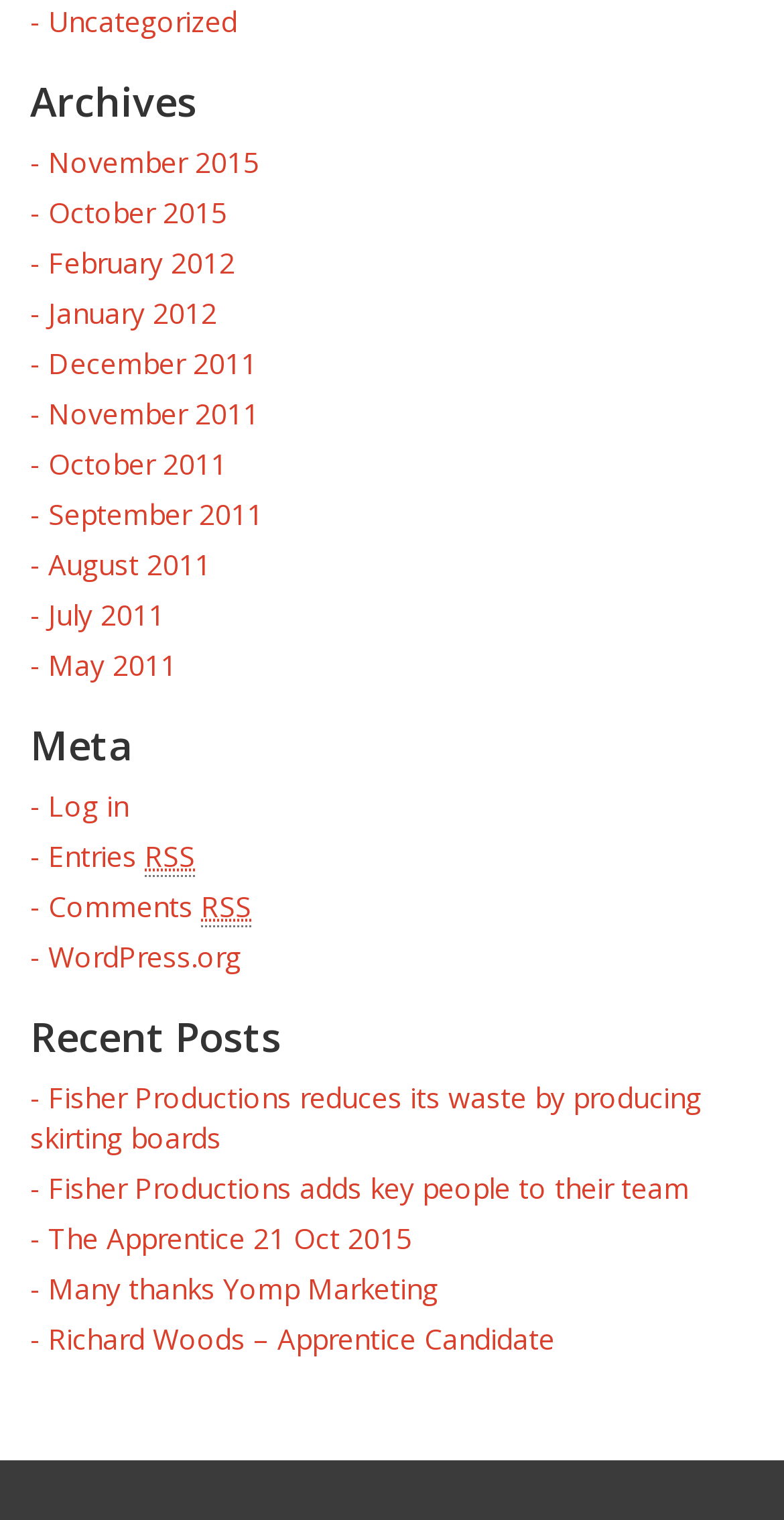What is the category of the first archive?
Look at the image and respond with a single word or a short phrase.

Uncategorized